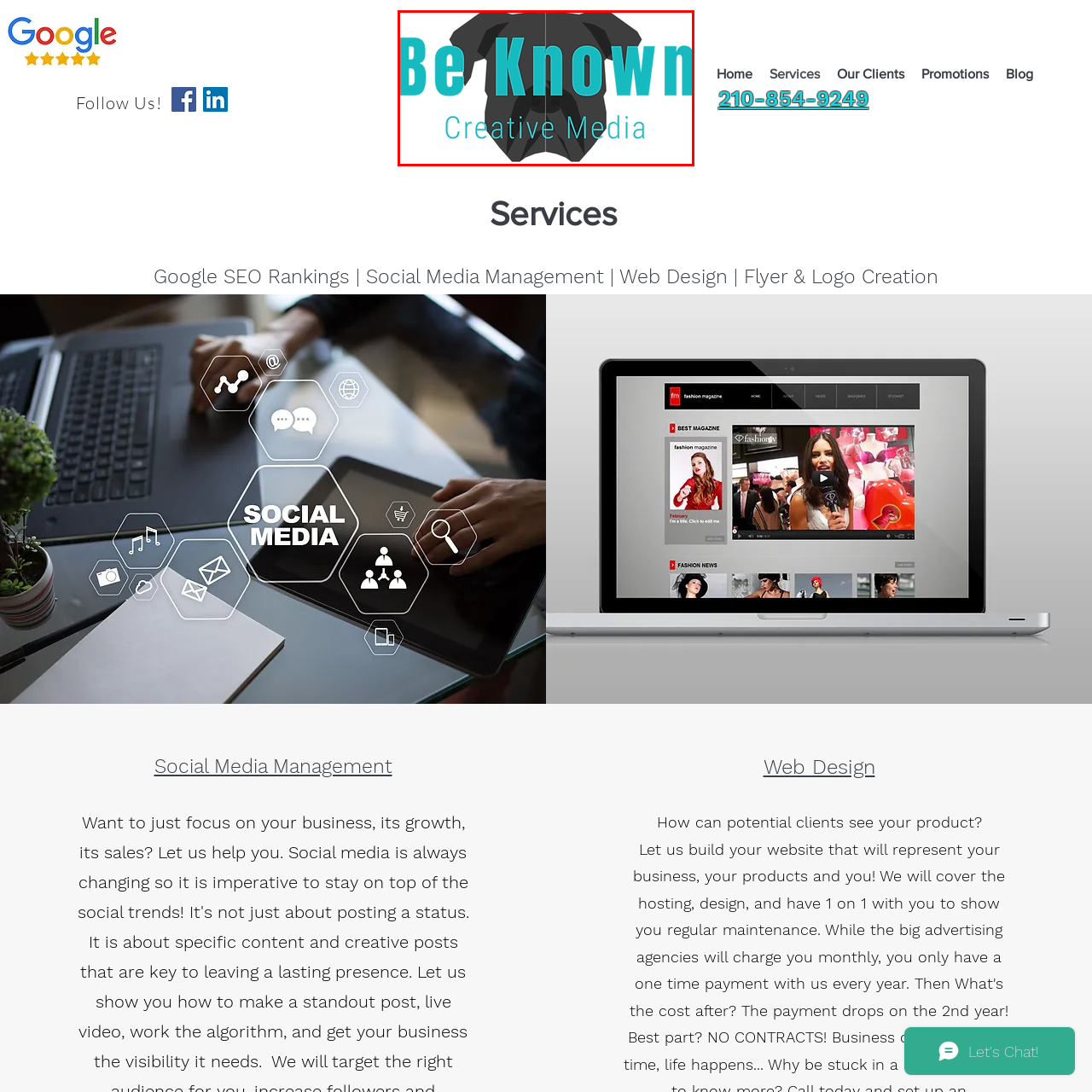Examine the content inside the red boundary in the image and give a detailed response to the following query: What is the graphic element of the design?

According to the caption, the dark silhouette of a dog's face serves as the graphic element of the design, which is integrated with the creative and media elements to convey the brand's identity.